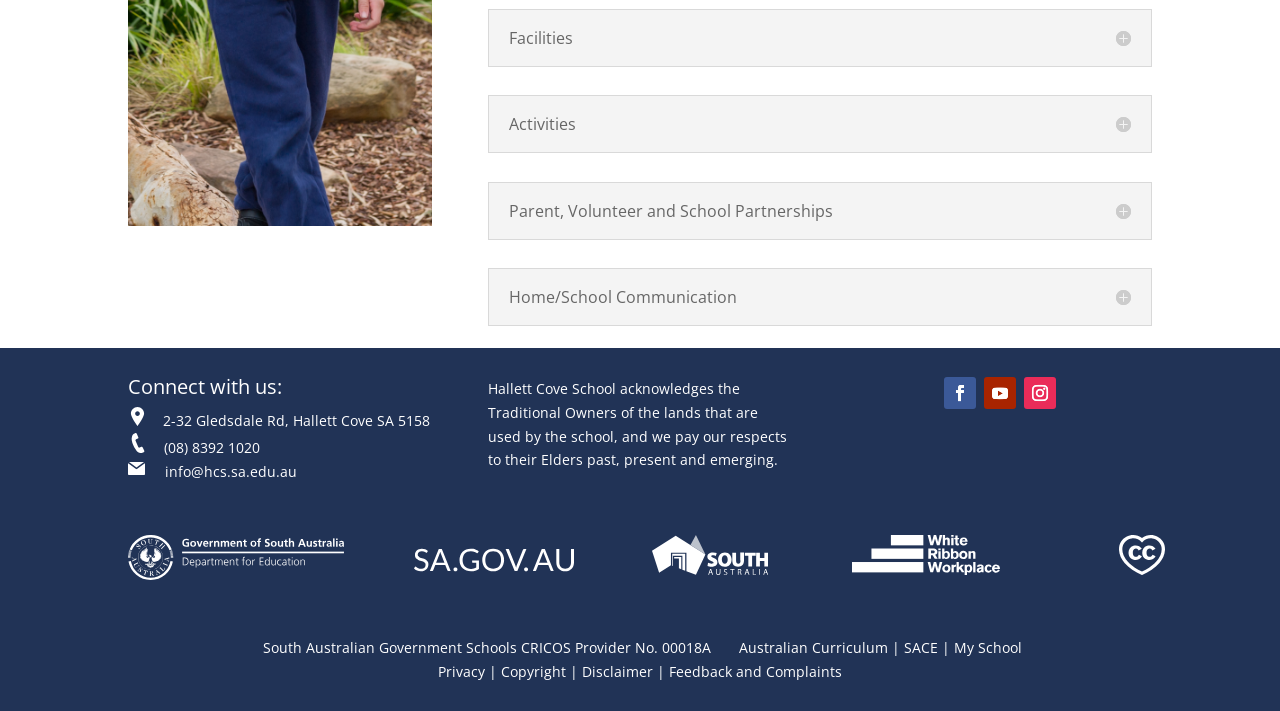Determine the bounding box coordinates of the region I should click to achieve the following instruction: "Visit the Australian Curriculum website". Ensure the bounding box coordinates are four float numbers between 0 and 1, i.e., [left, top, right, bottom].

[0.577, 0.897, 0.693, 0.924]